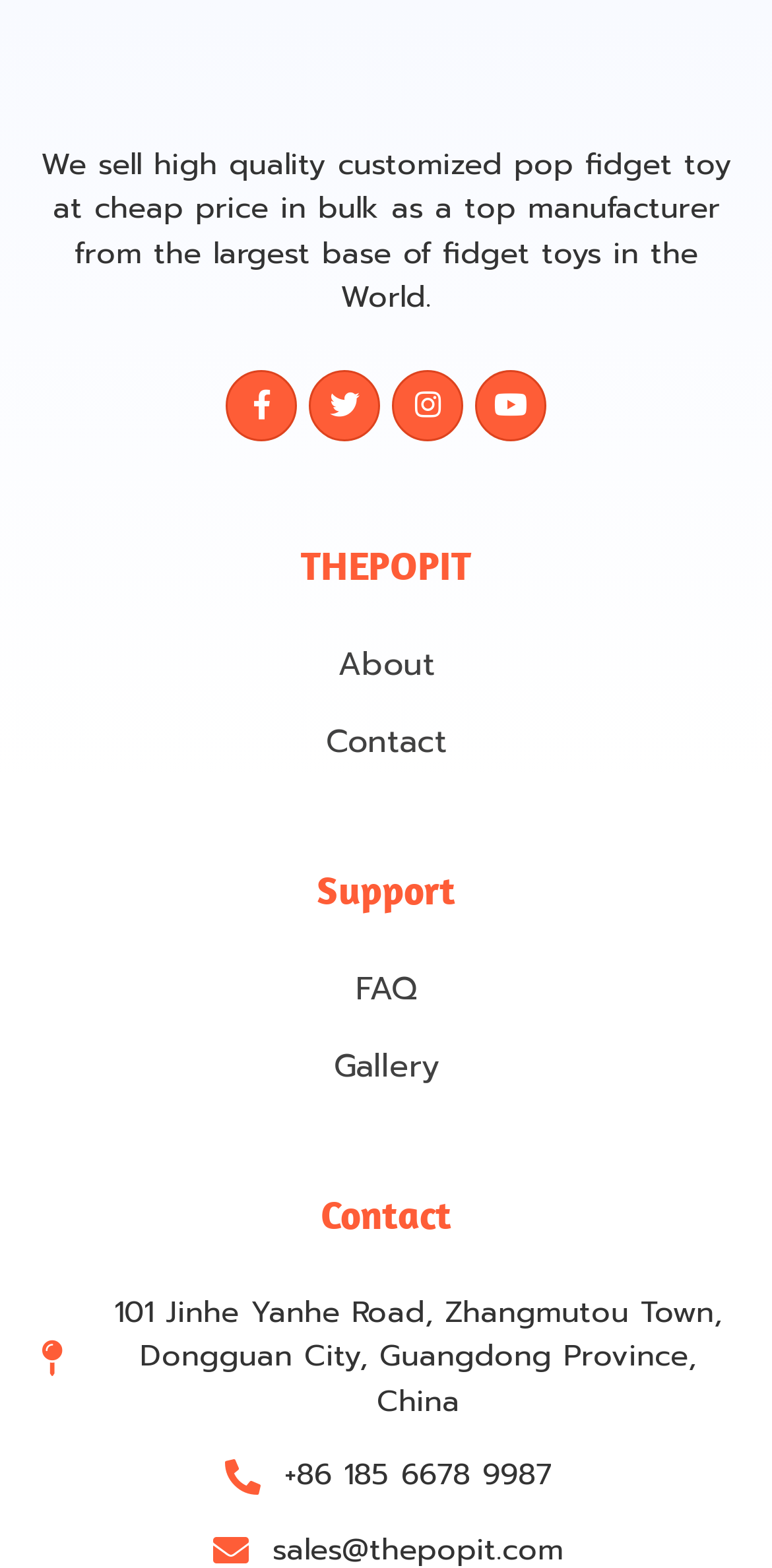Analyze the image and give a detailed response to the question:
What is the company's product?

Based on the StaticText element with the text 'We sell high quality customized pop fidget toy at cheap price in bulk as a top manufacturer from the largest base of fidget toys in the World.', it can be inferred that the company sells customized pop fidget toys.